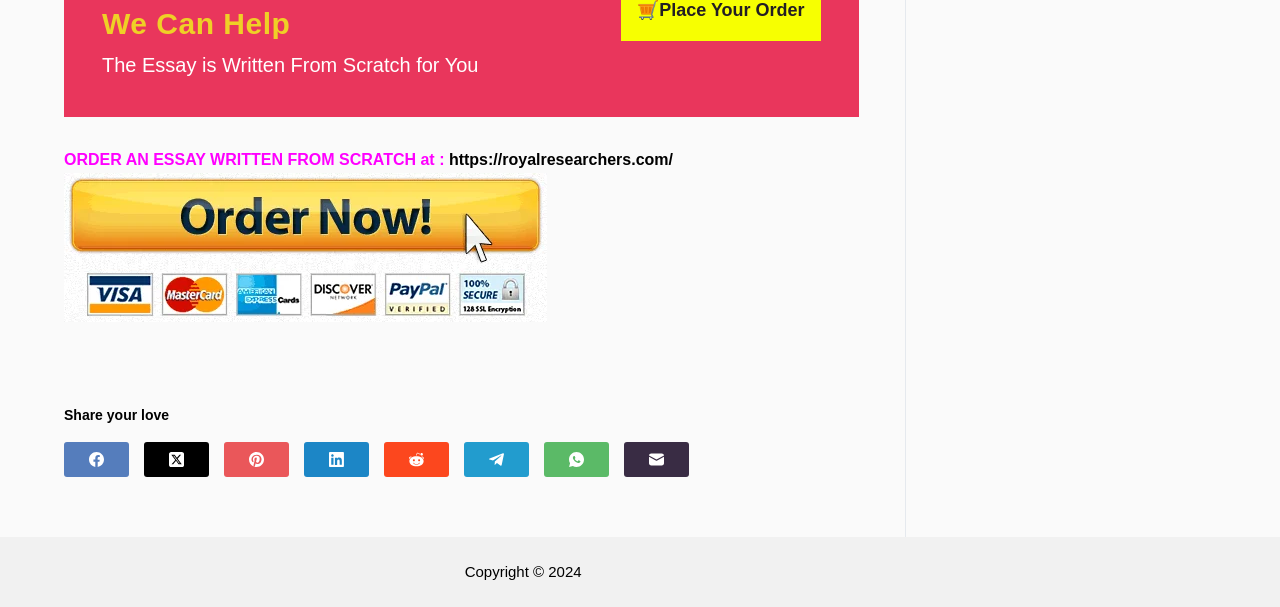Answer the question using only one word or a concise phrase: What is the purpose of the 'PLACE YOUR ORDER' button?

To order an essay